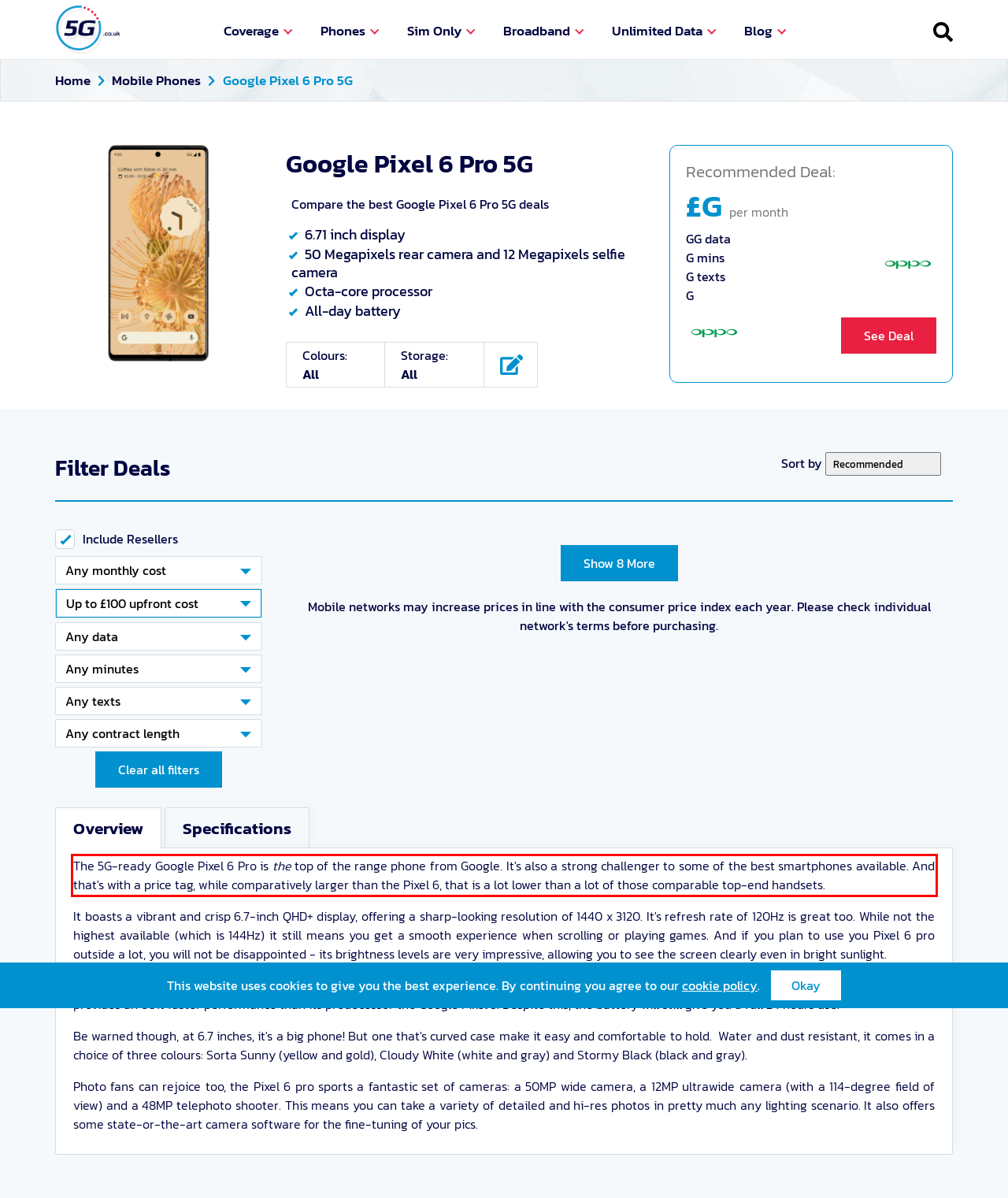You are looking at a screenshot of a webpage with a red rectangle bounding box. Use OCR to identify and extract the text content found inside this red bounding box.

The 5G-ready Google Pixel 6 Pro is the top of the range phone from Google. It's also a strong challenger to some of the best smartphones available. And that's with a price tag, while comparatively larger than the Pixel 6, that is a lot lower than a lot of those comparable top-end handsets.